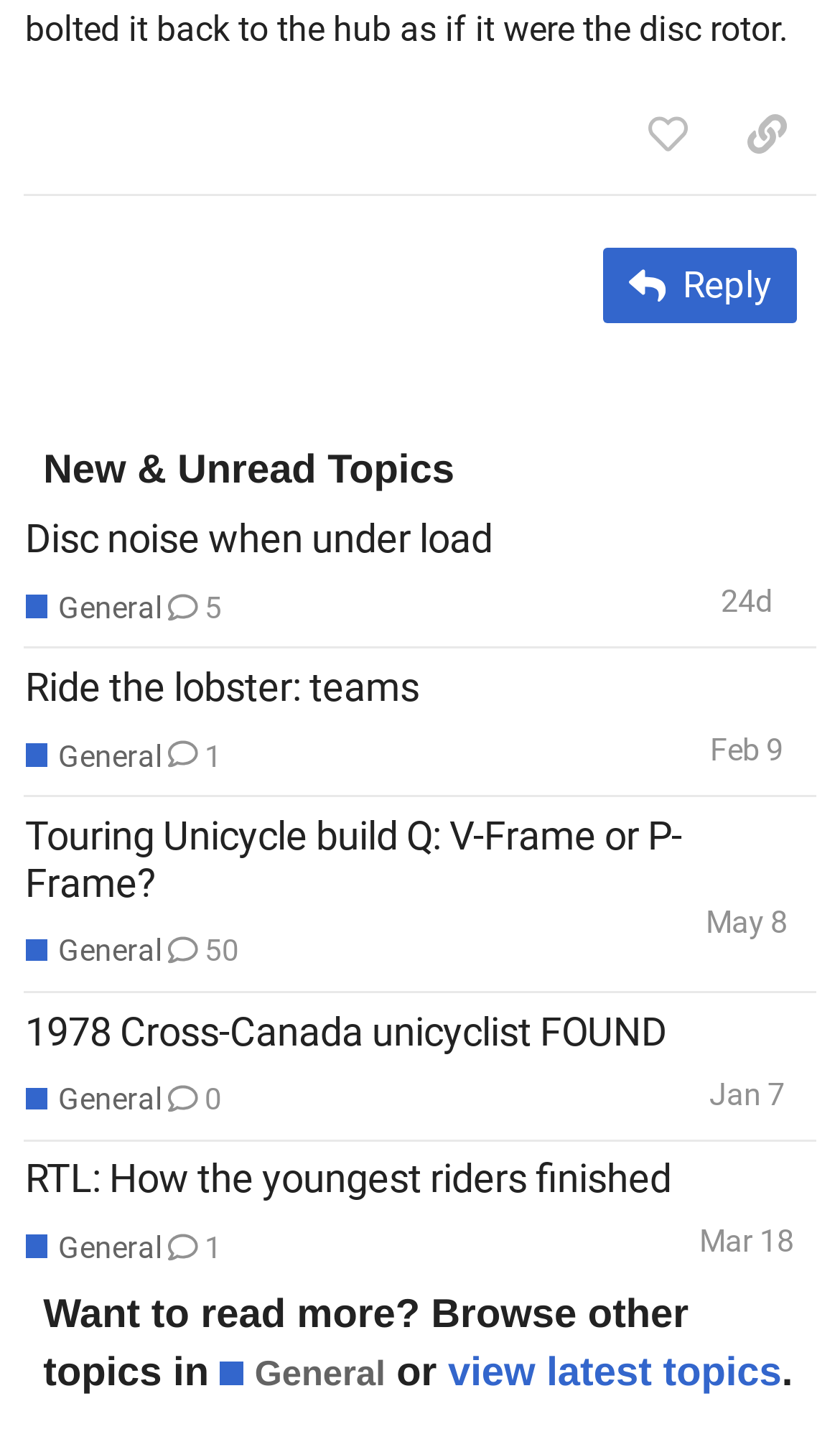What is the category of the post 'Touring Unicycle build Q: V-Frame or P-Frame?'?
Give a detailed explanation using the information visible in the image.

I analyzed the gridcell element containing the post 'Touring Unicycle build Q: V-Frame or P-Frame?' and found a link element with the text 'General', which indicates the category of the post.